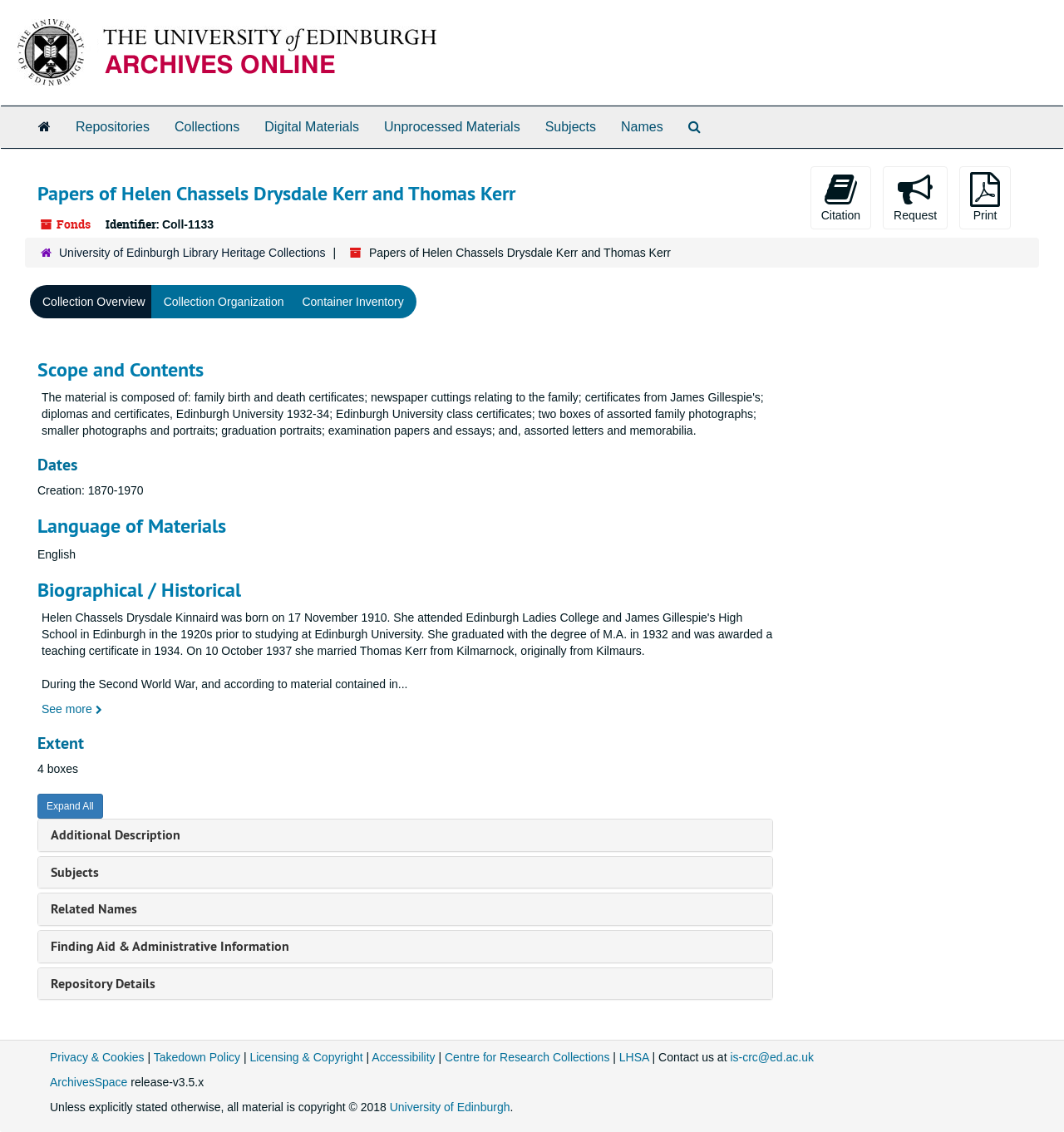Based on what you see in the screenshot, provide a thorough answer to this question: What is the language of the materials in the collection?

I found the answer by looking at the 'Language of Materials' section of the webpage, where it is stated that the language of the materials is English.